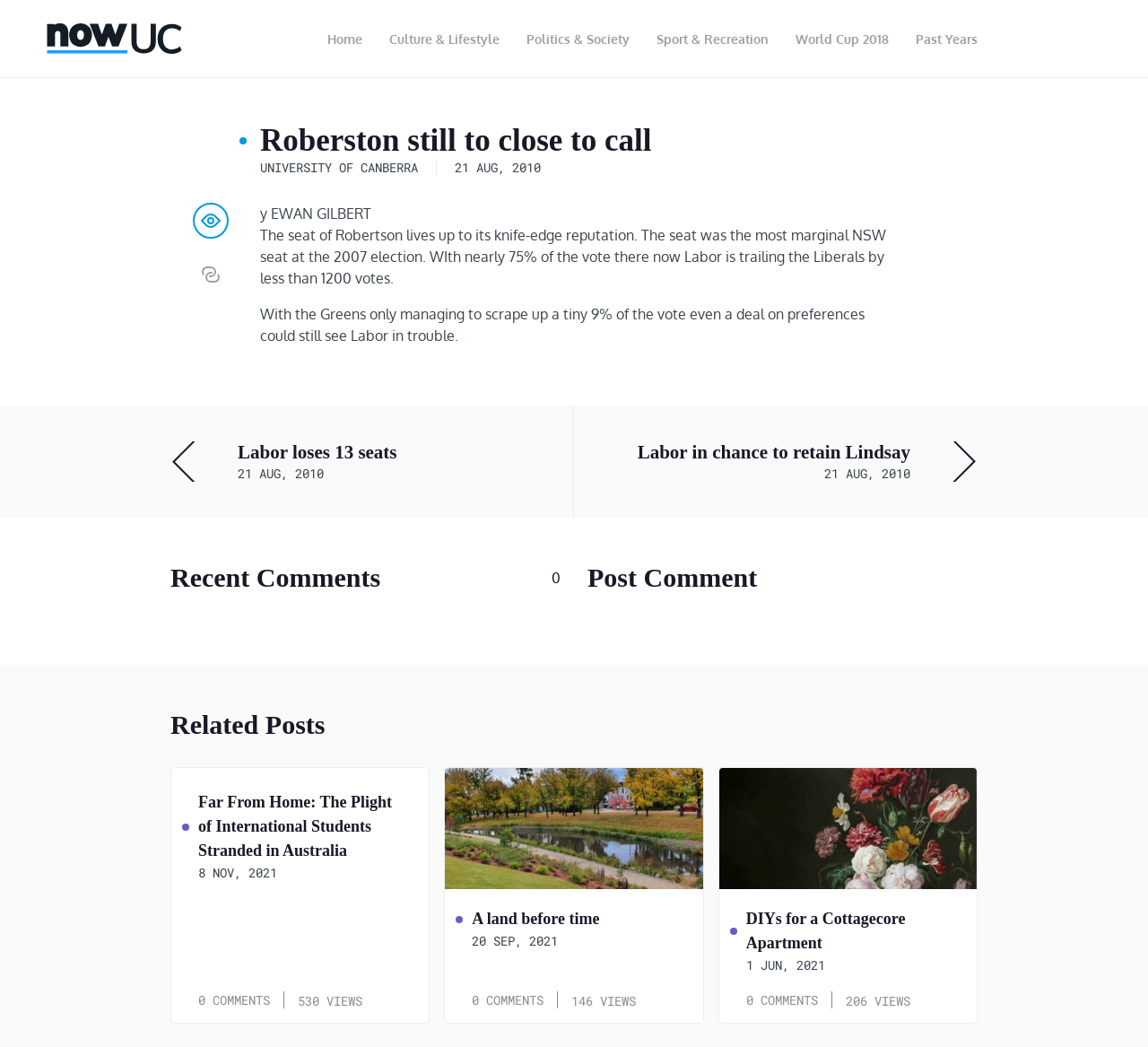Identify the bounding box coordinates of the clickable region to carry out the given instruction: "Post a comment".

[0.512, 0.537, 0.852, 0.566]